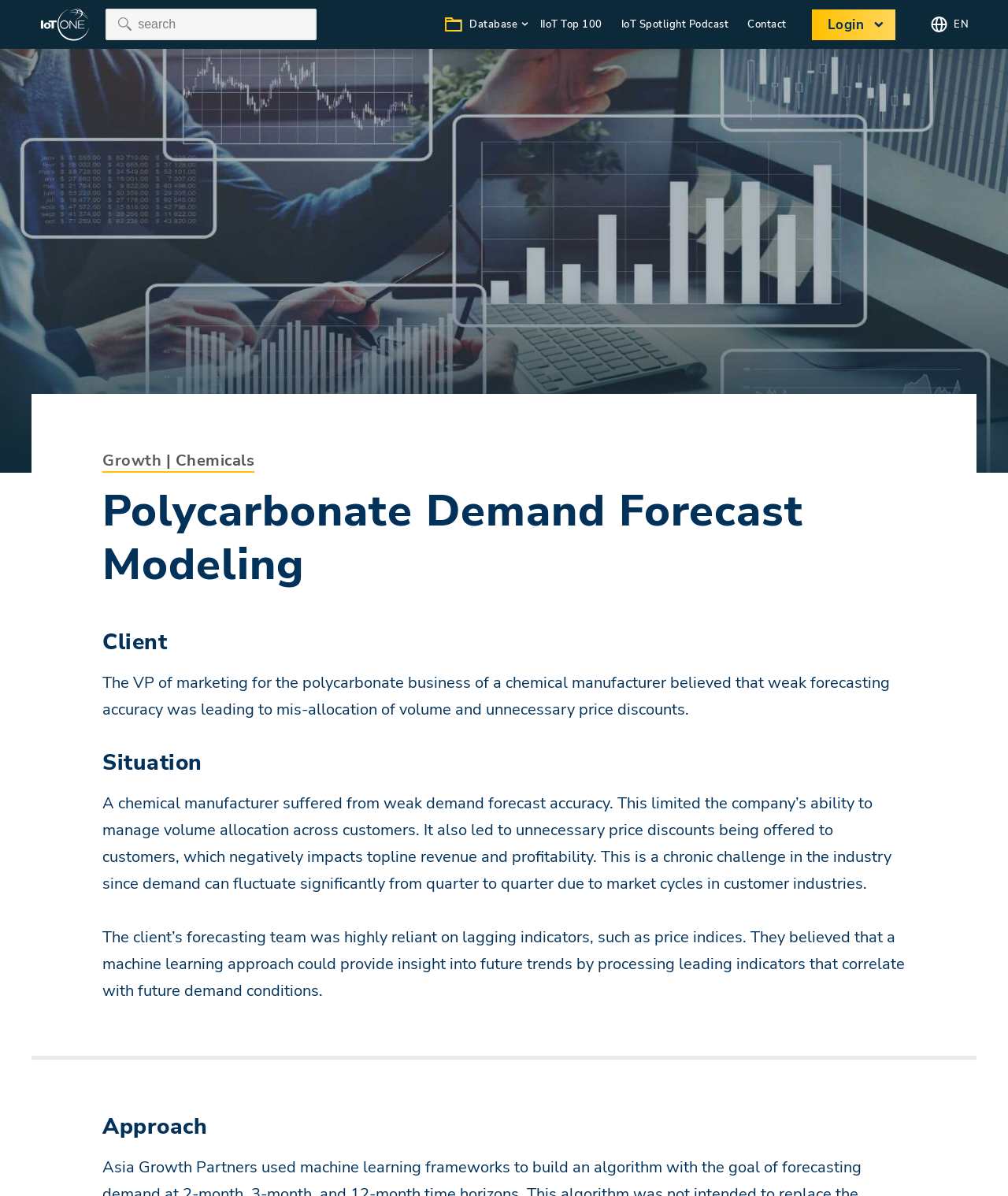Determine the bounding box coordinates of the clickable element to complete this instruction: "Check Privacy Policy". Provide the coordinates in the format of four float numbers between 0 and 1, [left, top, right, bottom].

None